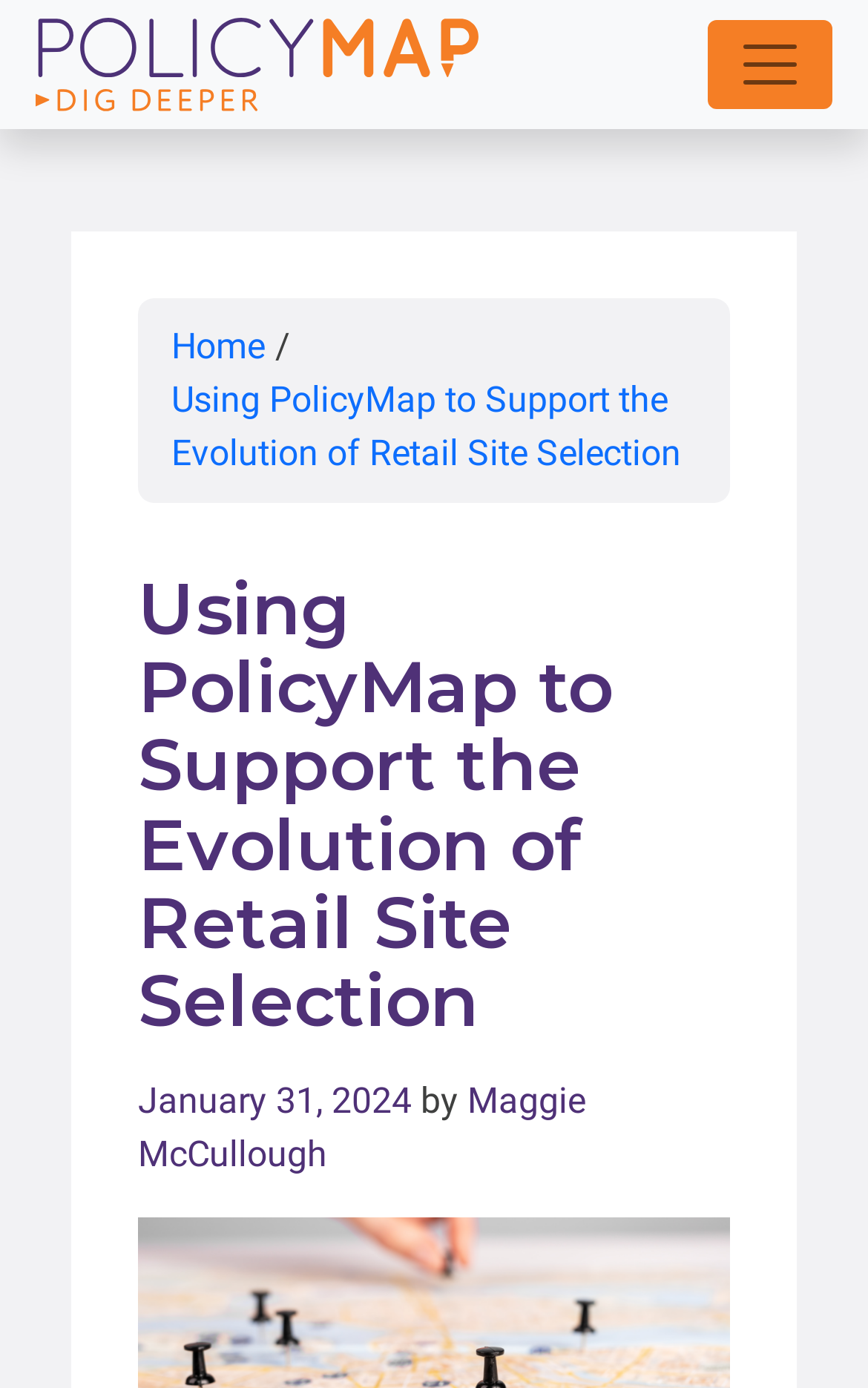When was the article published? Refer to the image and provide a one-word or short phrase answer.

January 31, 2024